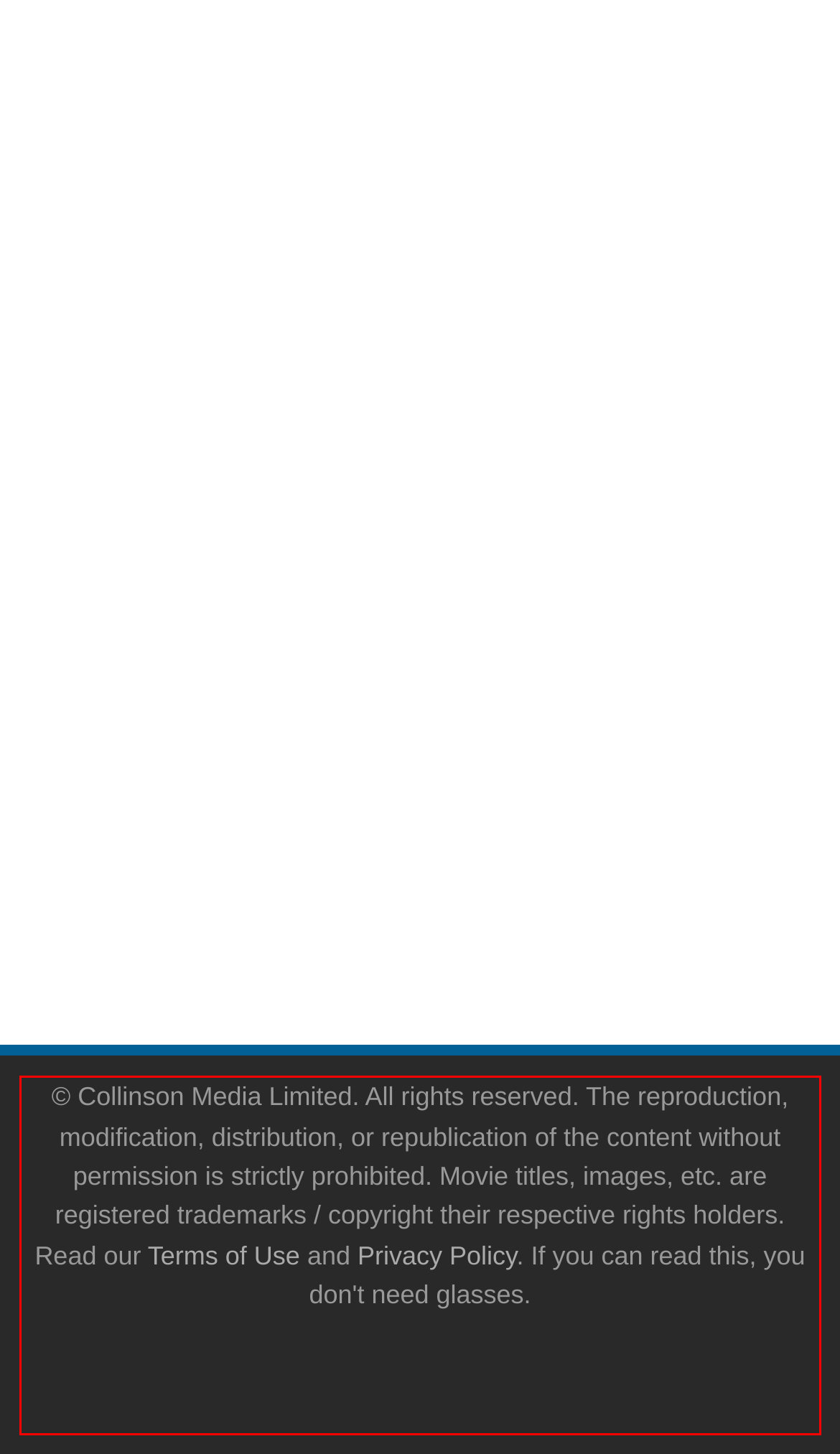Please examine the webpage screenshot containing a red bounding box and use OCR to recognize and output the text inside the red bounding box.

© Collinson Media Limited. All rights reserved. The reproduction, modification, distribution, or republication of the content without permission is strictly prohibited. Movie titles, images, etc. are registered trademarks / copyright their respective rights holders. Read our Terms of Use and Privacy Policy. If you can read this, you don't need glasses.